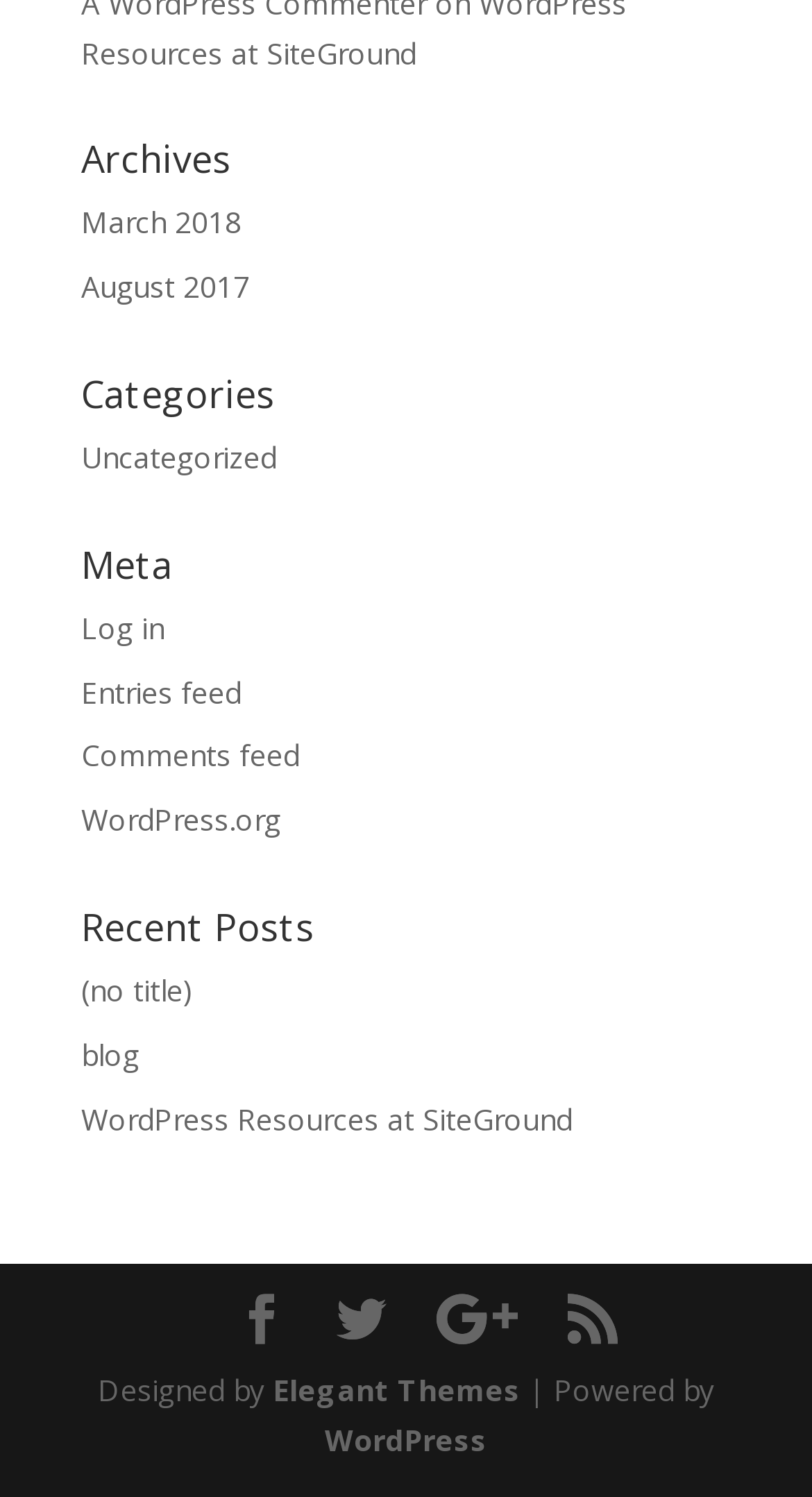How many feed options are available?
Answer the question with just one word or phrase using the image.

3